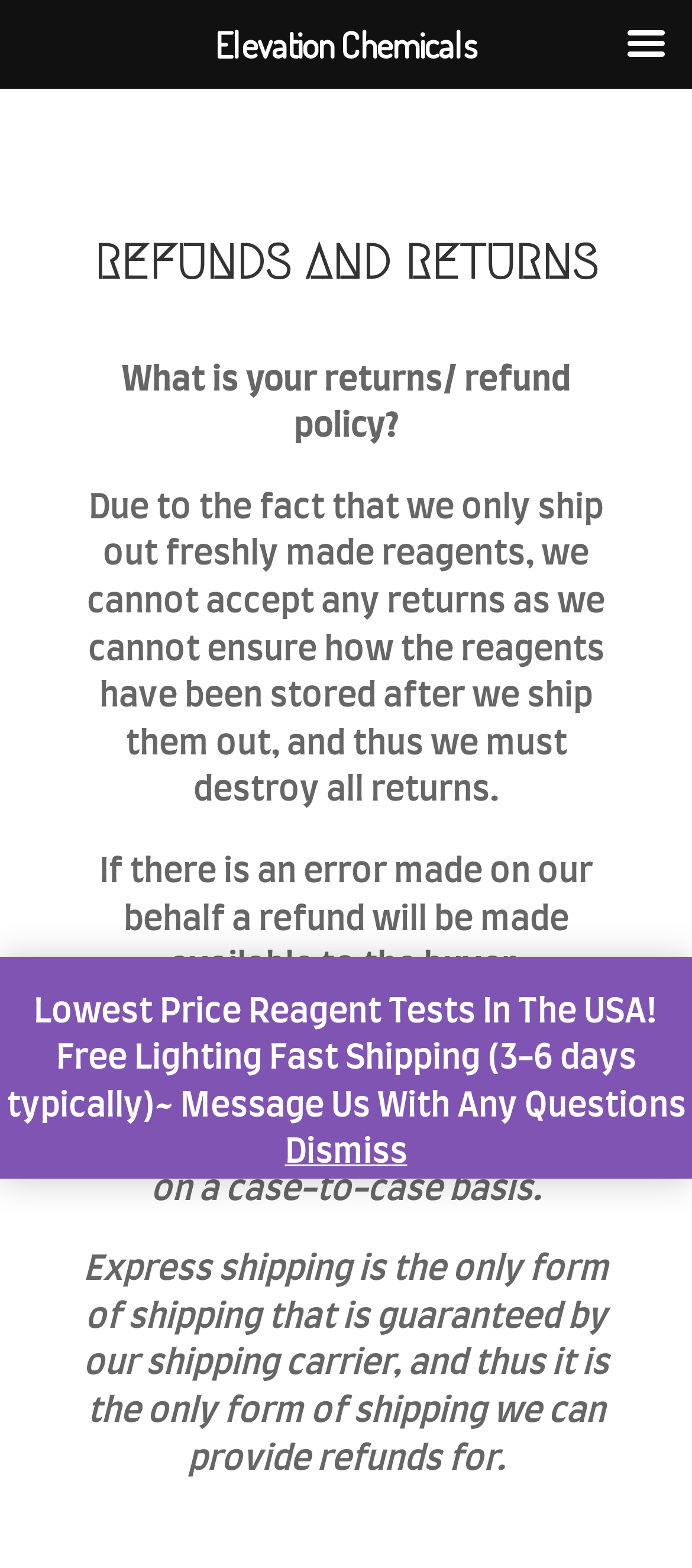Show the bounding box coordinates for the HTML element described as: "Dismiss".

[0.412, 0.725, 0.588, 0.746]